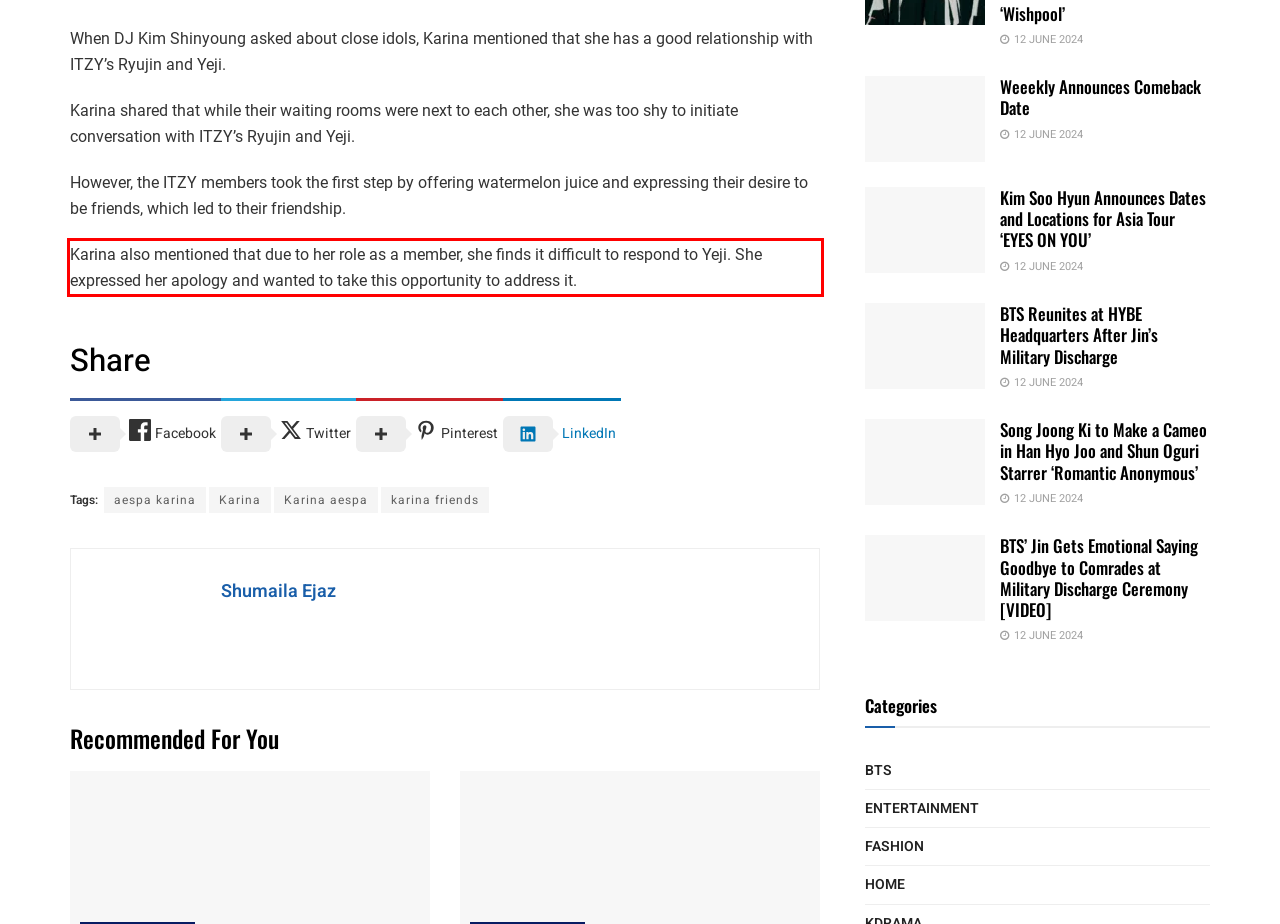Please analyze the provided webpage screenshot and perform OCR to extract the text content from the red rectangle bounding box.

Karina also mentioned that due to her role as a member, she finds it difficult to respond to Yeji. She expressed her apology and wanted to take this opportunity to address it.